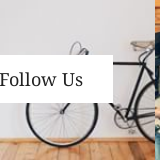Describe all the visual components present in the image.

The image features a stylish, minimalist black bicycle leaned against a light-colored wall, showcasing its sleek design and modern aesthetic. To the left of the bicycle, there is a prominent text overlay that reads "Follow Us," inviting viewers to engage further with the content, possibly through social media. The warm wooden floor adds a cozy element to the scene, enhancing the overall inviting atmosphere. This image effectively combines a lifestyle element with a call to action, making it an appealing visual for audiences interested in fitness, cycling, or lifestyle content.